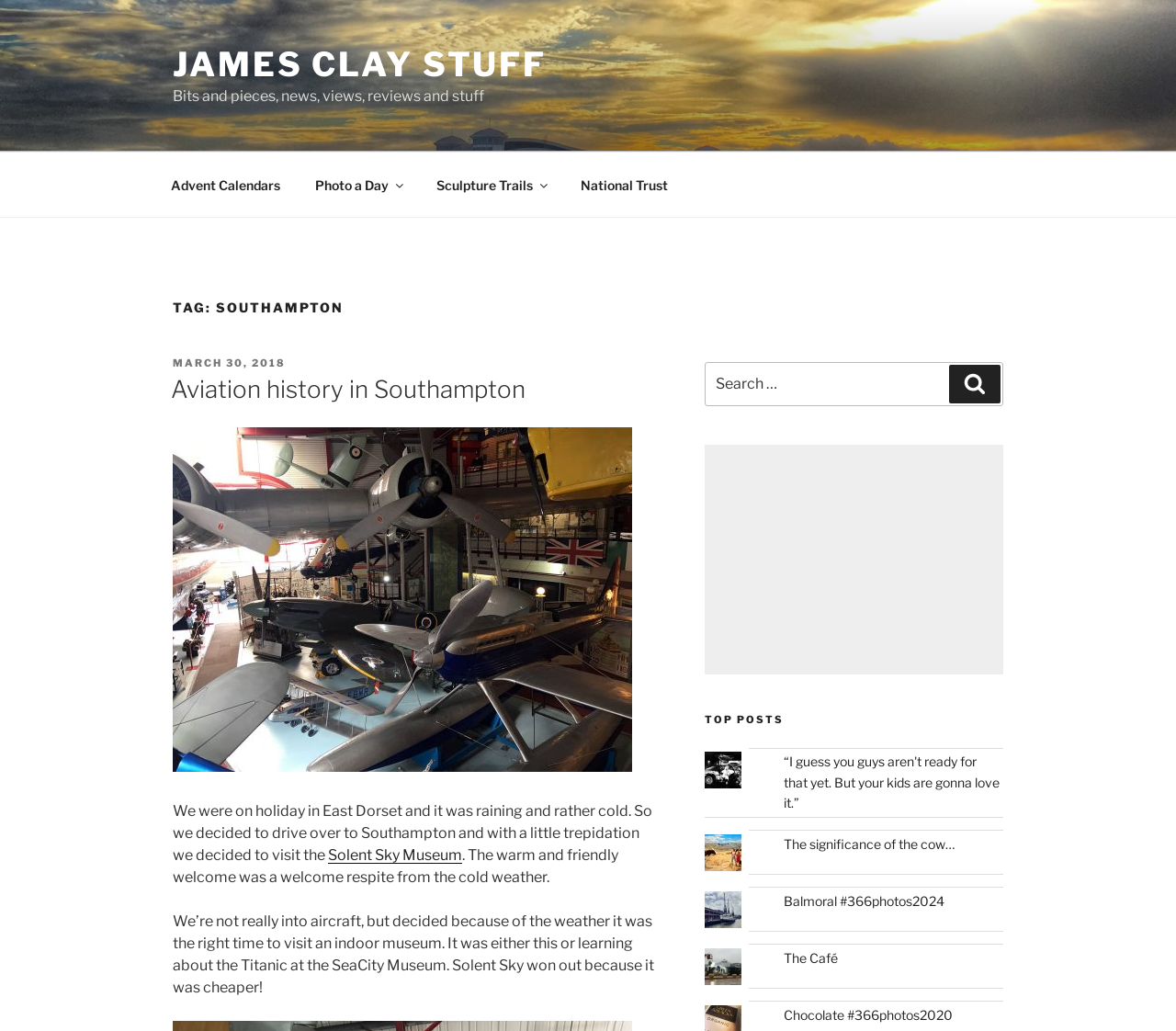What is the text of the first link under the 'TAG: SOUTHAMPTON' heading?
From the image, provide a succinct answer in one word or a short phrase.

MARCH 30, 2018